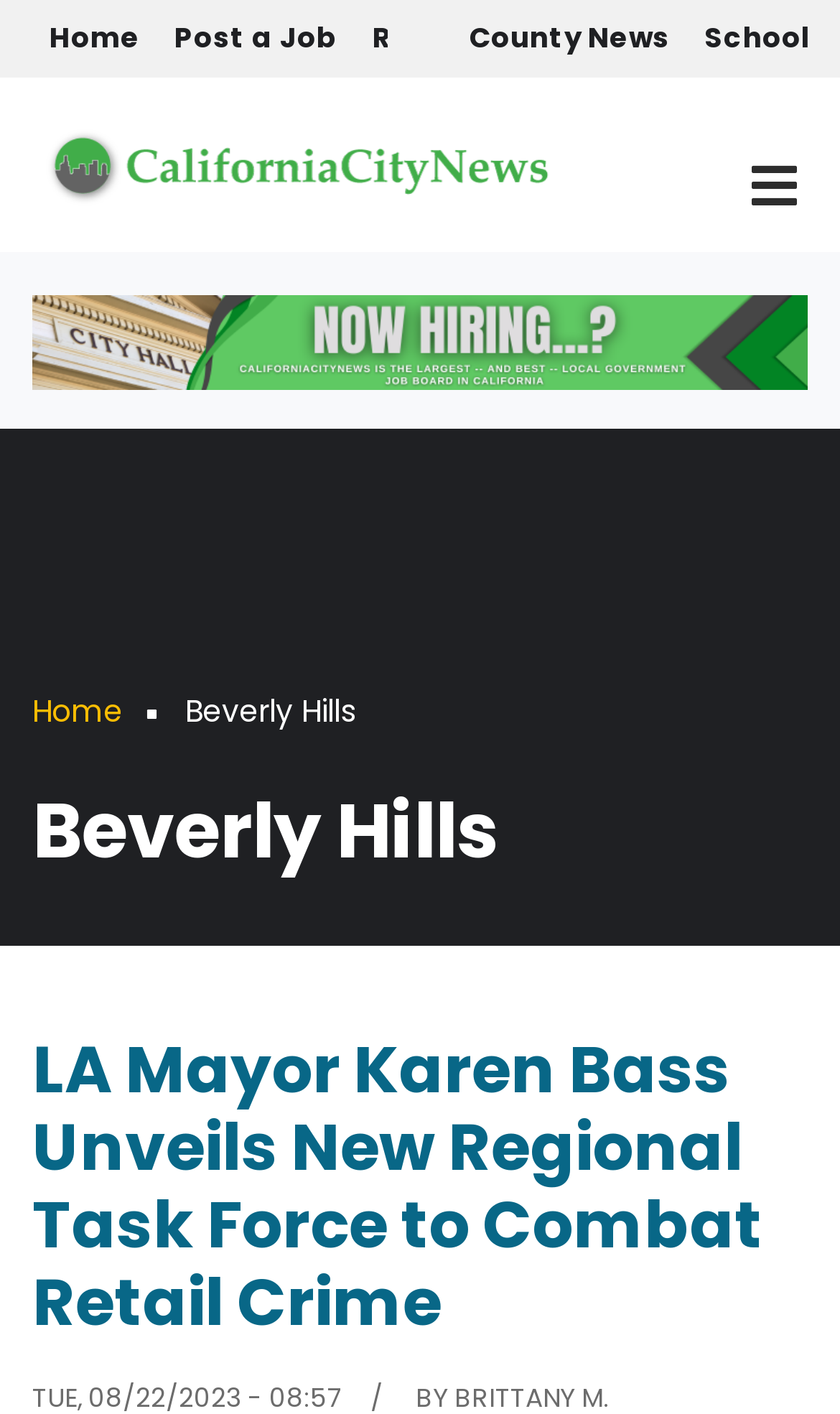How many navigation menus are there?
By examining the image, provide a one-word or phrase answer.

2